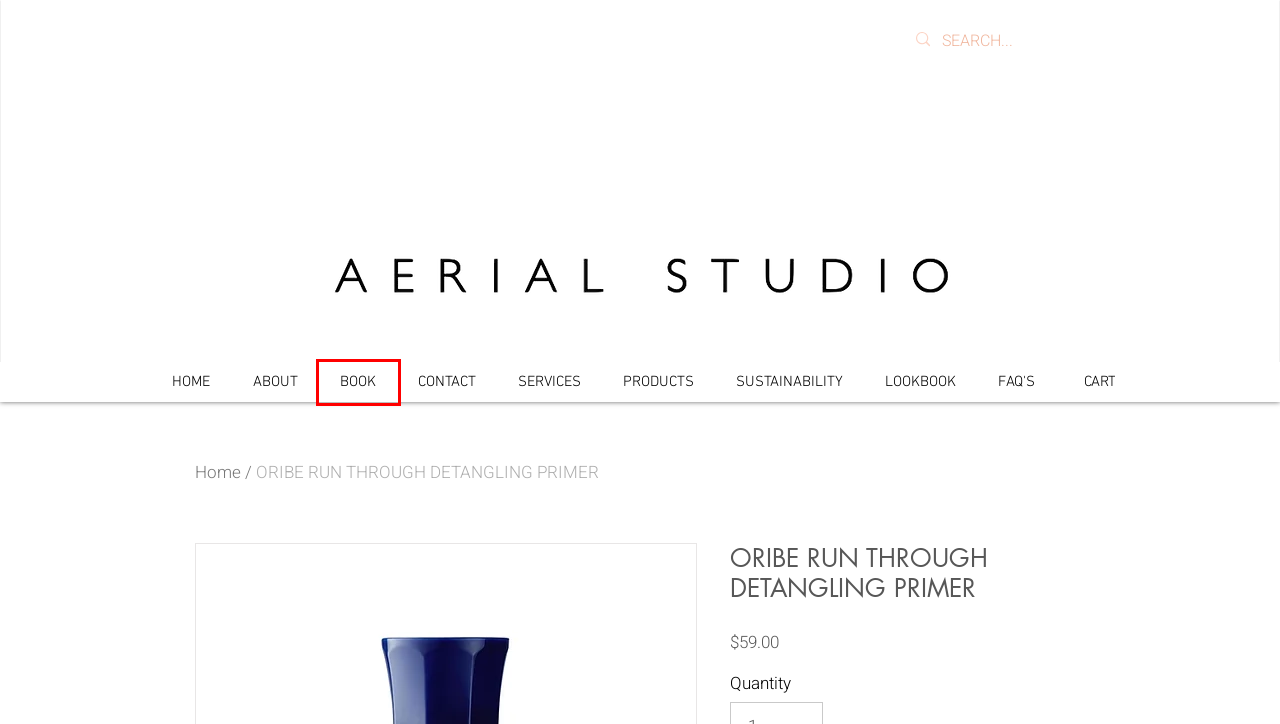You are given a screenshot of a webpage within which there is a red rectangle bounding box. Please choose the best webpage description that matches the new webpage after clicking the selected element in the bounding box. Here are the options:
A. SERVICES | AERIAL STUDIO
B. PRODUCTS | AERIAL STUDIO
C. Cart Page | AERIAL STUDIO
D. Melbourne Colour Specialists | Aerial Studio | Kensington
E. Appointment booking
F. CONTACT | AERIAL STUDIO
G. SUSTAINABILITY | AERIAL STUDIO
H. ABOUT | AERIAL STUDIO

E